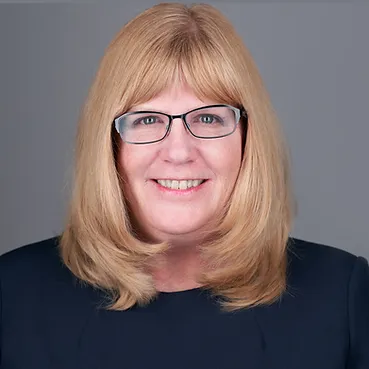Break down the image and describe every detail you can observe.

The image features a professional portrait of Kathleen D. Rigaut, PhD, who is a partner at Howson & Howson LLP, a boutique intellectual property law firm. She has an impressive academic background, including a Ph.D. in Microbiology and Molecular Genetics from Rutgers University, and a Juris Doctor from Rutgers University School of Law. With extensive experience in patent prosecution, Dr. Rigaut's expertise spans multiple fields including virology, immunology, and molecular biology. Additionally, she plays a key role in educating others as a faculty member for the Practicing Law Institute's Patent Law Boot Camp and serves as an IP expert for the QED Proof of Concept program in Philadelphia. This engaging image captures her approachable and professional demeanor, reflecting her commitment to her work and clients.